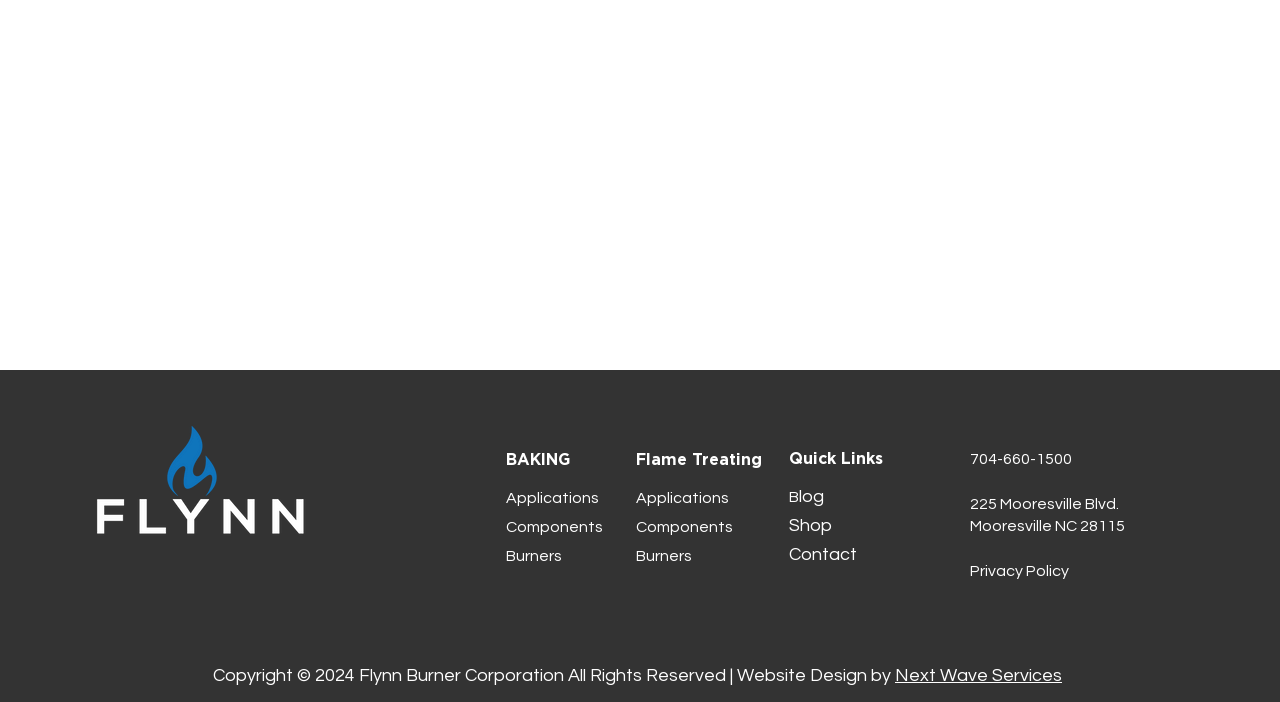Please provide a detailed answer to the question below based on the screenshot: 
What is the address?

The address is located in the top-right section of the webpage, next to the phone number.